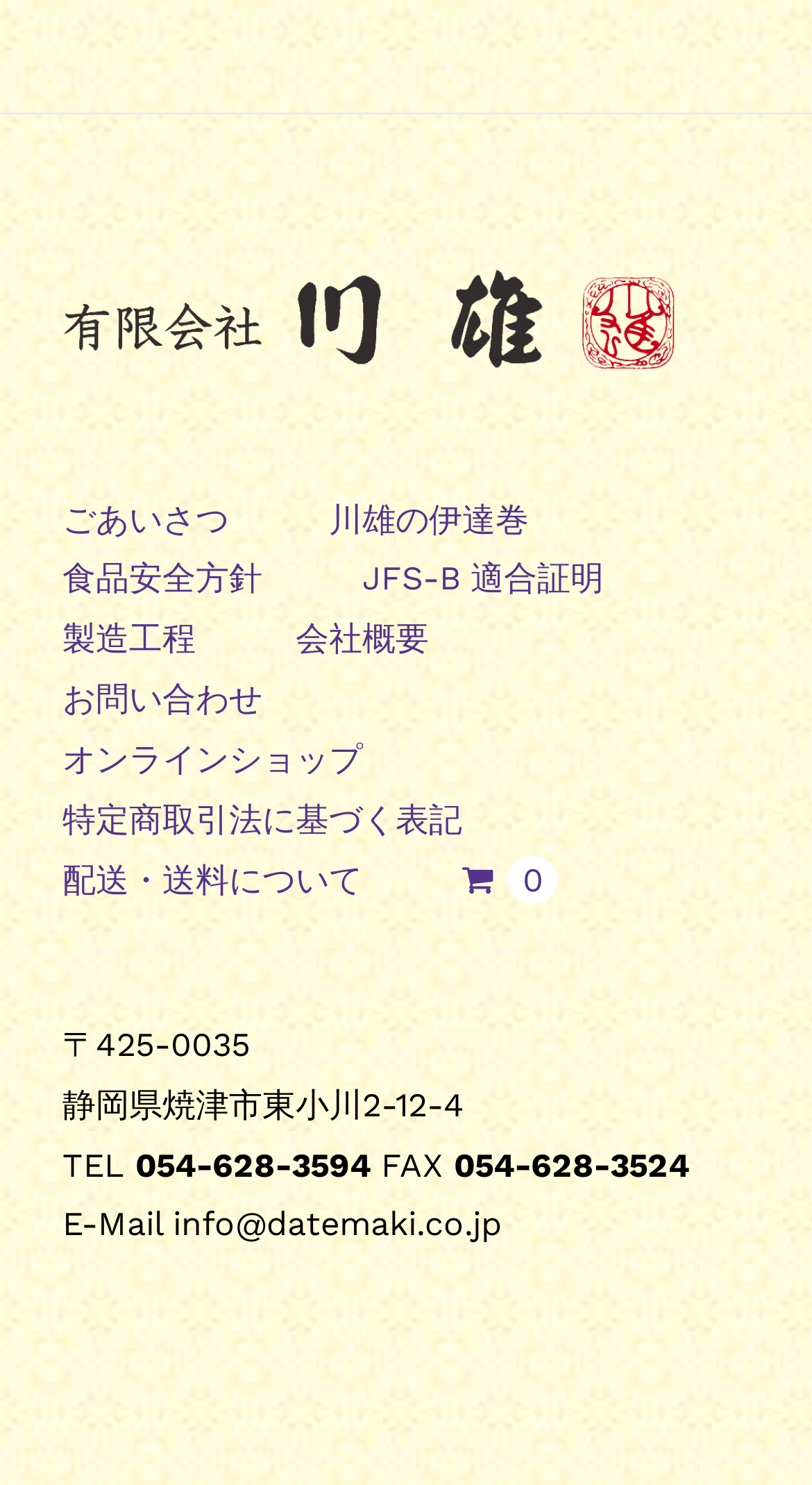What is the company's fax number?
Please use the image to provide a one-word or short phrase answer.

054-628-3524